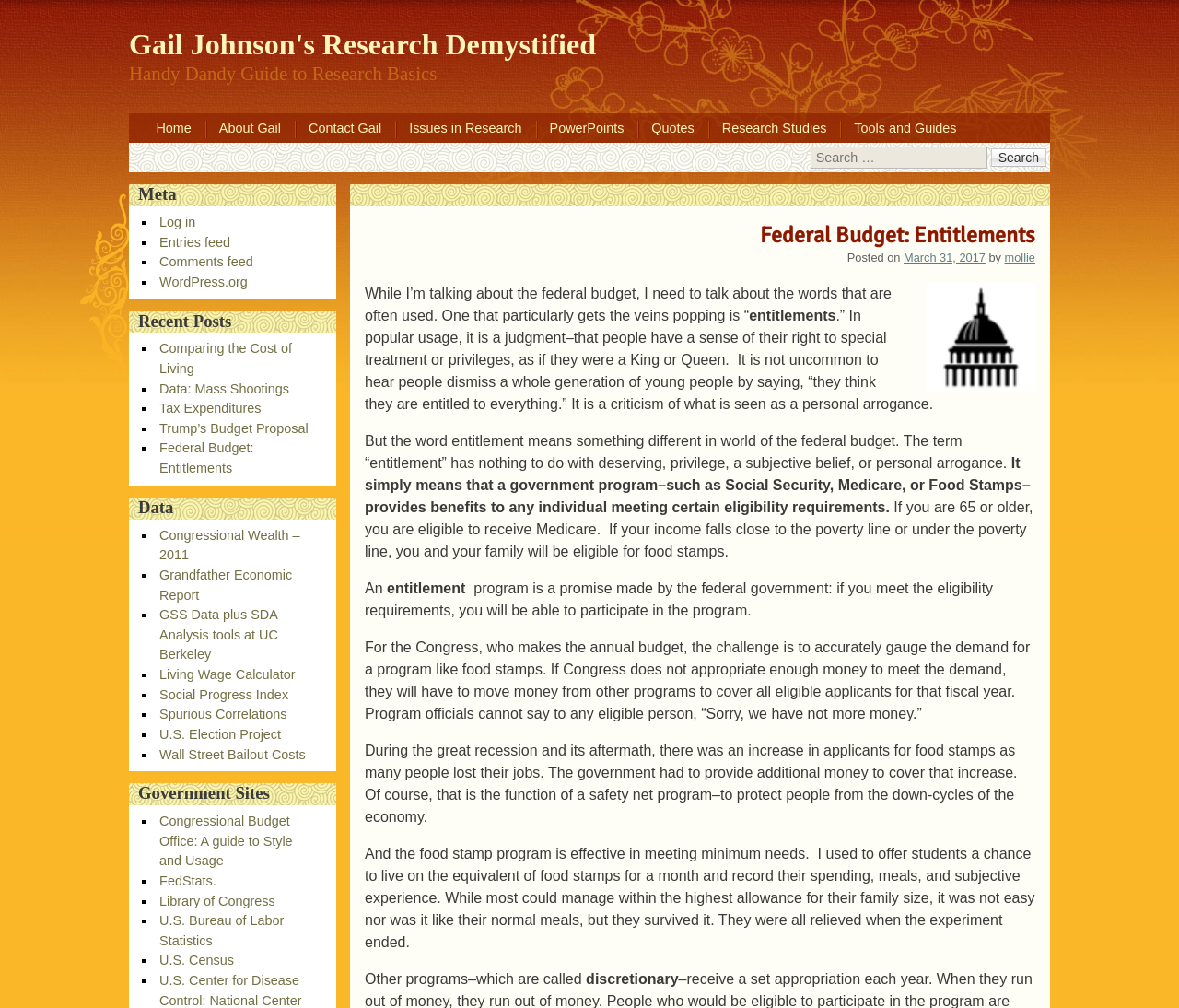Please locate the bounding box coordinates of the region I need to click to follow this instruction: "Go to the Home page".

[0.121, 0.112, 0.174, 0.142]